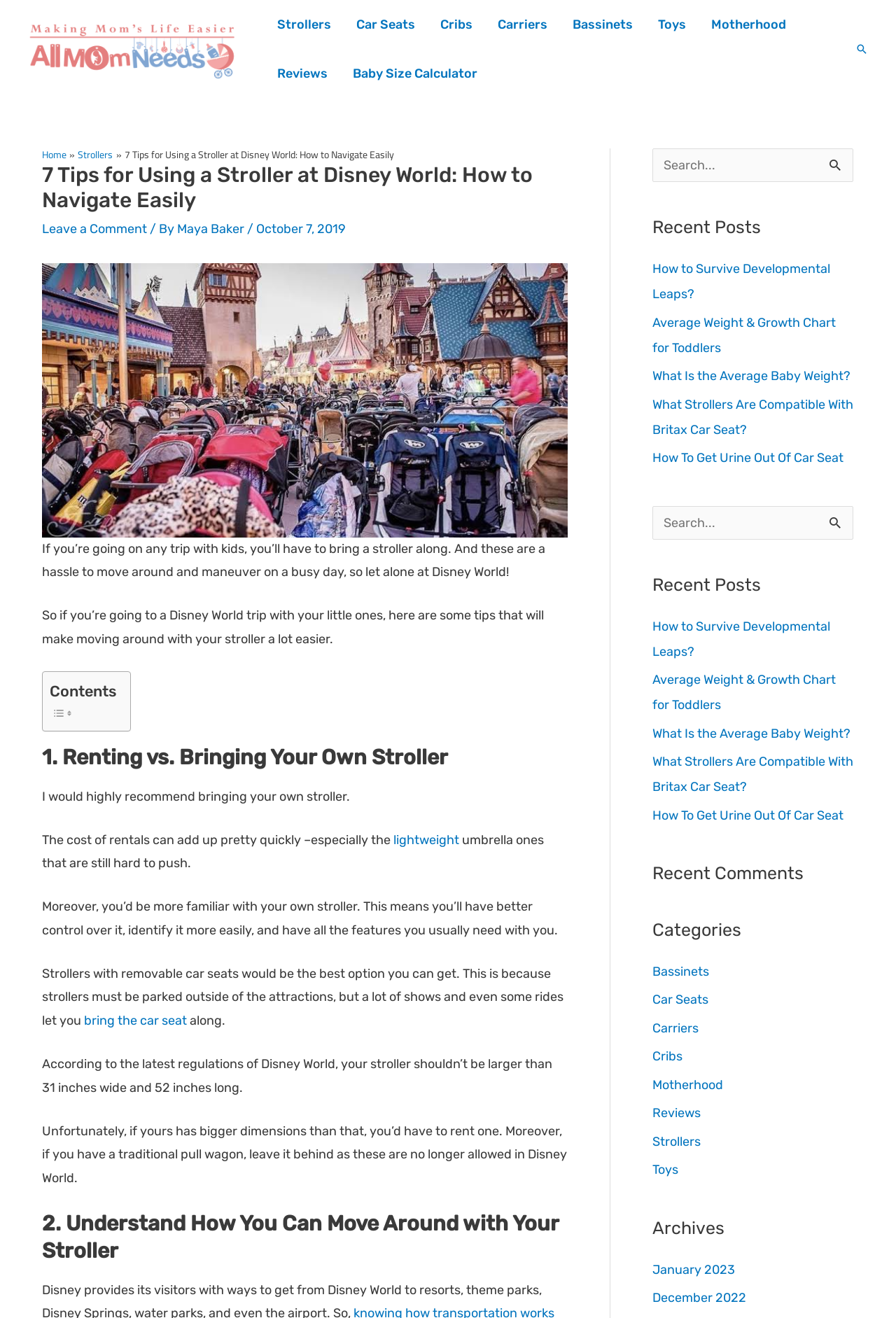Identify the bounding box coordinates of the part that should be clicked to carry out this instruction: "Search for strollers".

[0.728, 0.113, 0.952, 0.138]